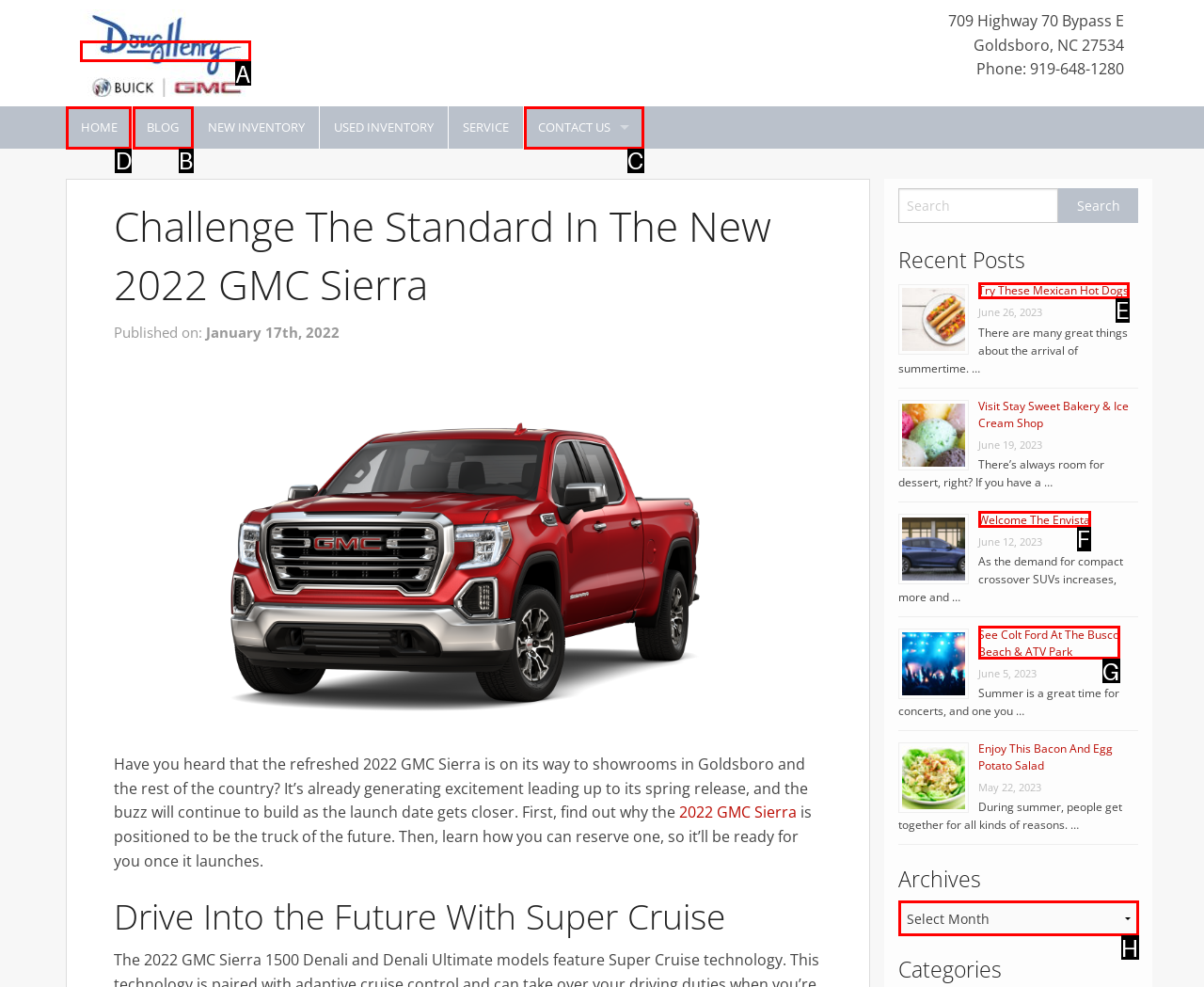Select the proper HTML element to perform the given task: Click on the HOME link Answer with the corresponding letter from the provided choices.

D